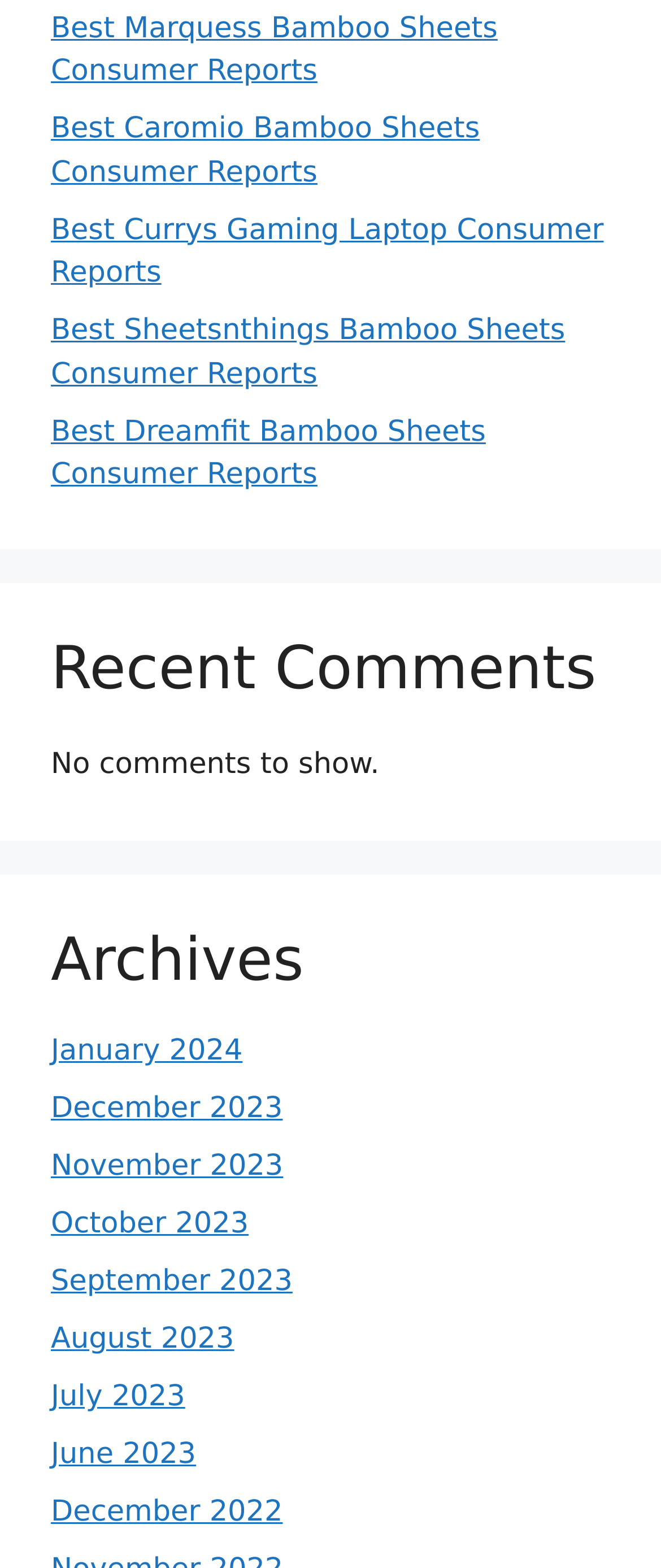Respond to the question with just a single word or phrase: 
How many links are there on the webpage?

10